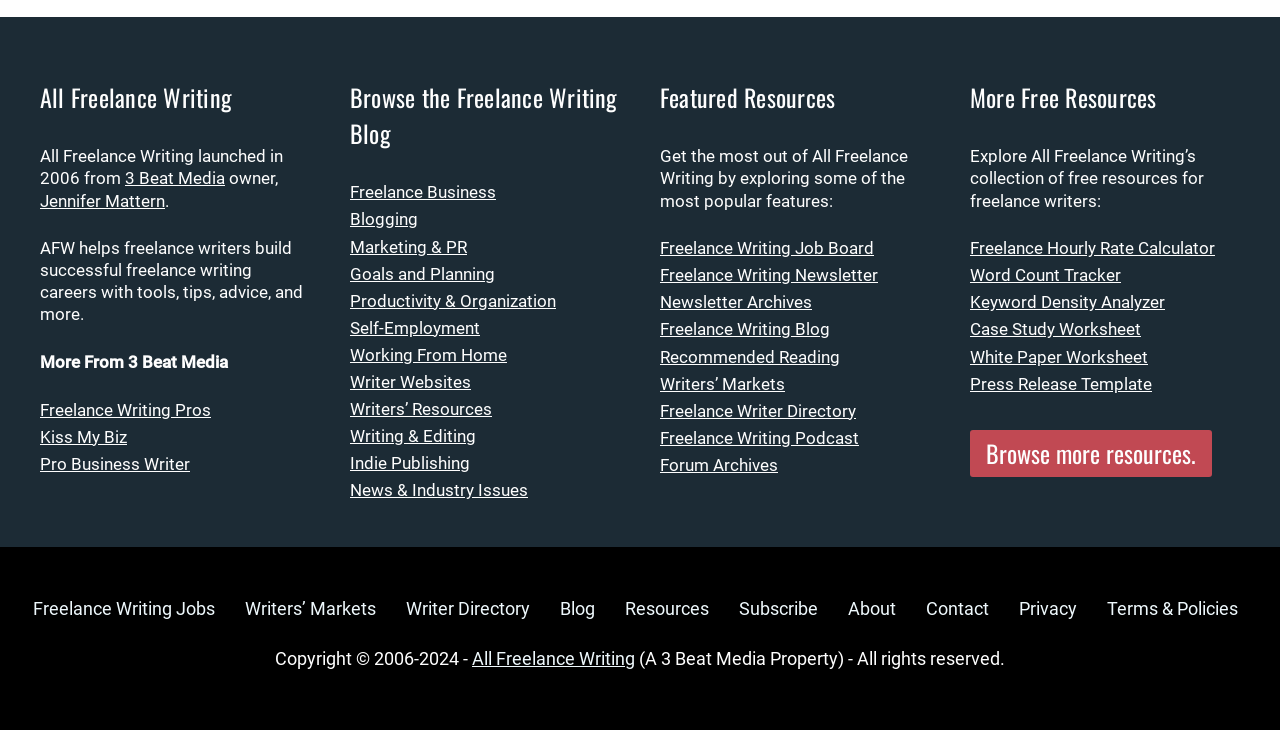Use a single word or phrase to respond to the question:
How many categories are listed under 'Browse the Freelance Writing Blog'?

11